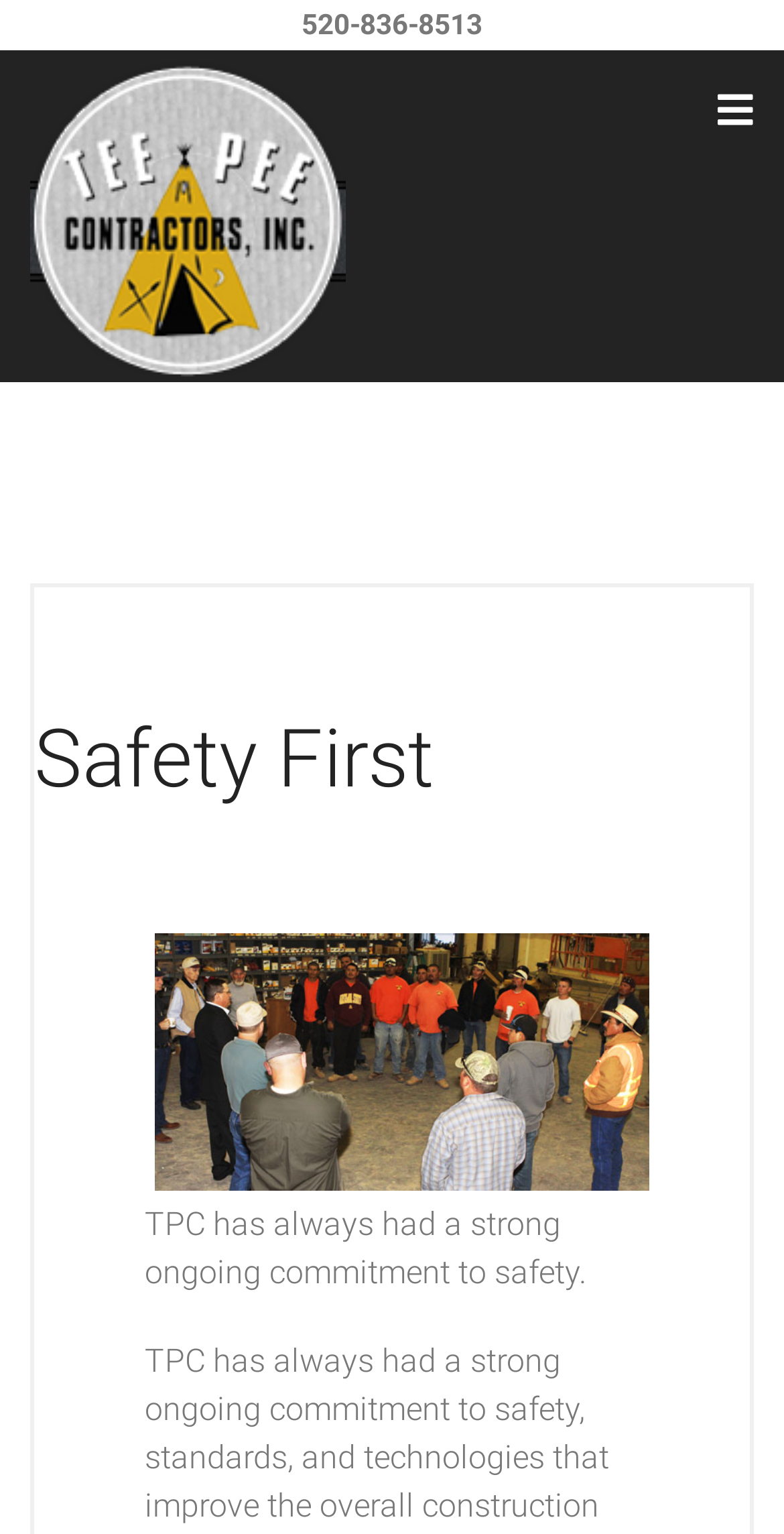Offer a meticulous caption that includes all visible features of the webpage.

The webpage is about Tee Pee Contractors, an Arizona utility construction company that prioritizes safety. At the top of the page, there is a phone number, 520-836-8513, displayed prominently. Below the phone number, there is a table with a link to the company's name, "Tee Pee Contractors - An Arizona Utility Construction Company", accompanied by an image. 

On the top right corner, there is a link labeled "Navigation". Below the navigation link, a heading "Safety First" is displayed, emphasizing the company's commitment to safety. 

Further down the page, there is an image related to "Safety Meetings", which is positioned to the right of a paragraph of text that explains the company's strong commitment to safety. The text states, "TPC has always had a strong ongoing commitment to safety."